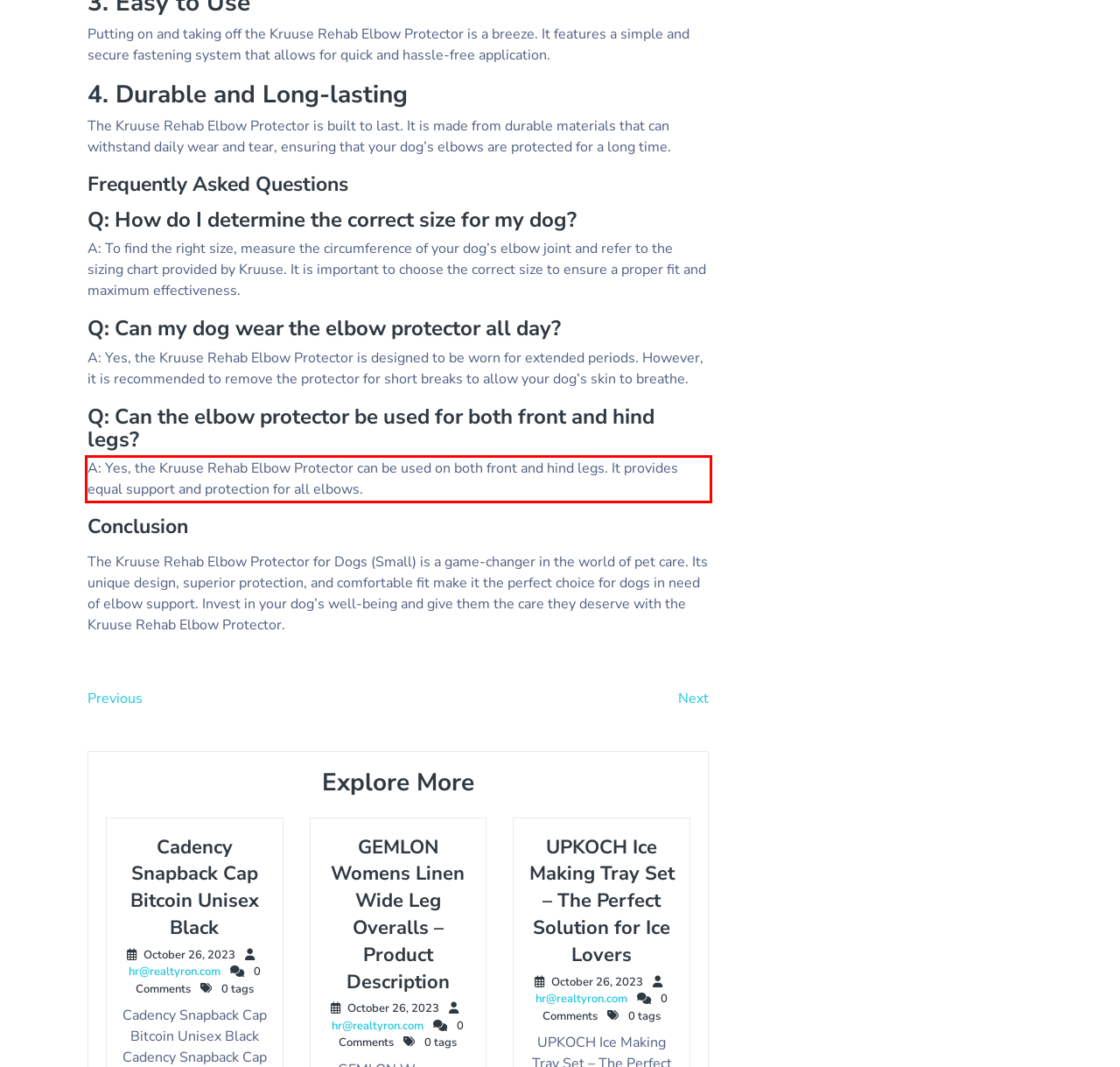Look at the screenshot of the webpage, locate the red rectangle bounding box, and generate the text content that it contains.

A: Yes, the Kruuse Rehab Elbow Protector can be used on both front and hind legs. It provides equal support and protection for all elbows.